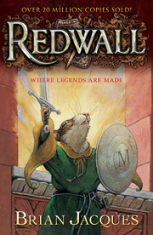Analyze the image and describe all key details you can observe.

The image showcases the cover of "Redwall," a captivating fantasy novel by Brian Jacques, renowned for its vibrant storytelling and rich world-building. The artwork prominently features a heroic mouse, clad in a green tunic, brandishing a sword with a shield adorned with the letter "M." This striking illustration conveys a sense of adventure and bravery, as beams of light emanate from behind the character, symbolizing hope and valor. The title boldly states "Redwall," accompanied by the tagline "WHERE LEGENDS ARE MADE," highlighting its epic nature and the adventurous spirit of its narrative. This book has garnered immense popularity, with over 20 million copies sold, making it a beloved choice for readers of all ages.